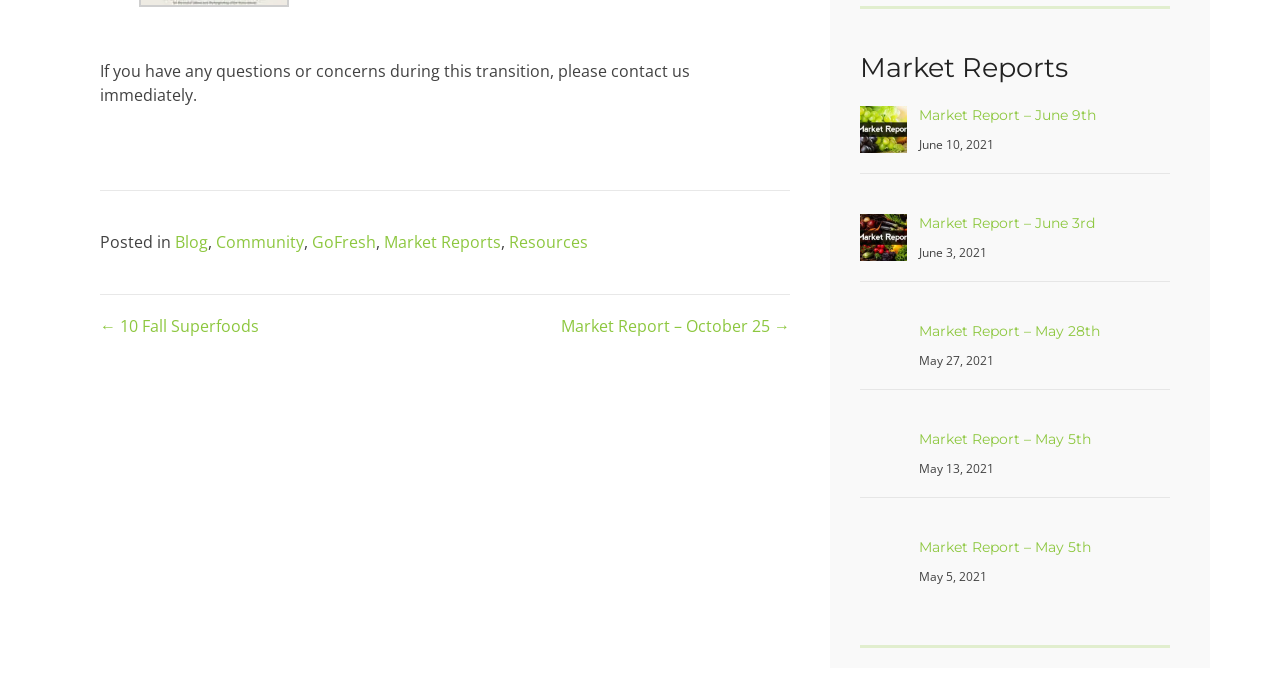Identify the bounding box coordinates of the specific part of the webpage to click to complete this instruction: "View the Property Law Blog".

None